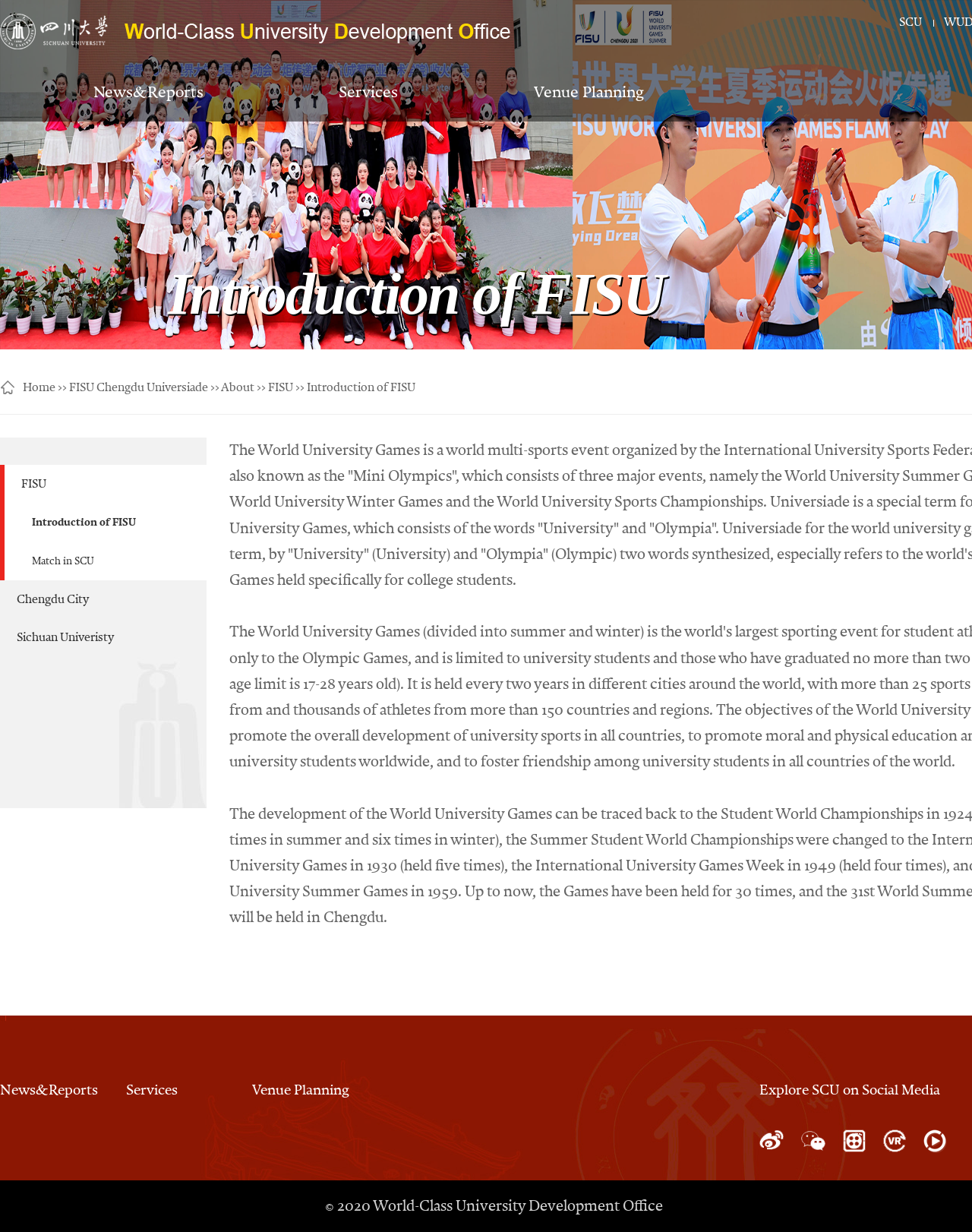Provide the bounding box coordinates for the UI element described in this sentence: "Services". The coordinates should be four float values between 0 and 1, i.e., [left, top, right, bottom].

[0.13, 0.878, 0.183, 0.891]